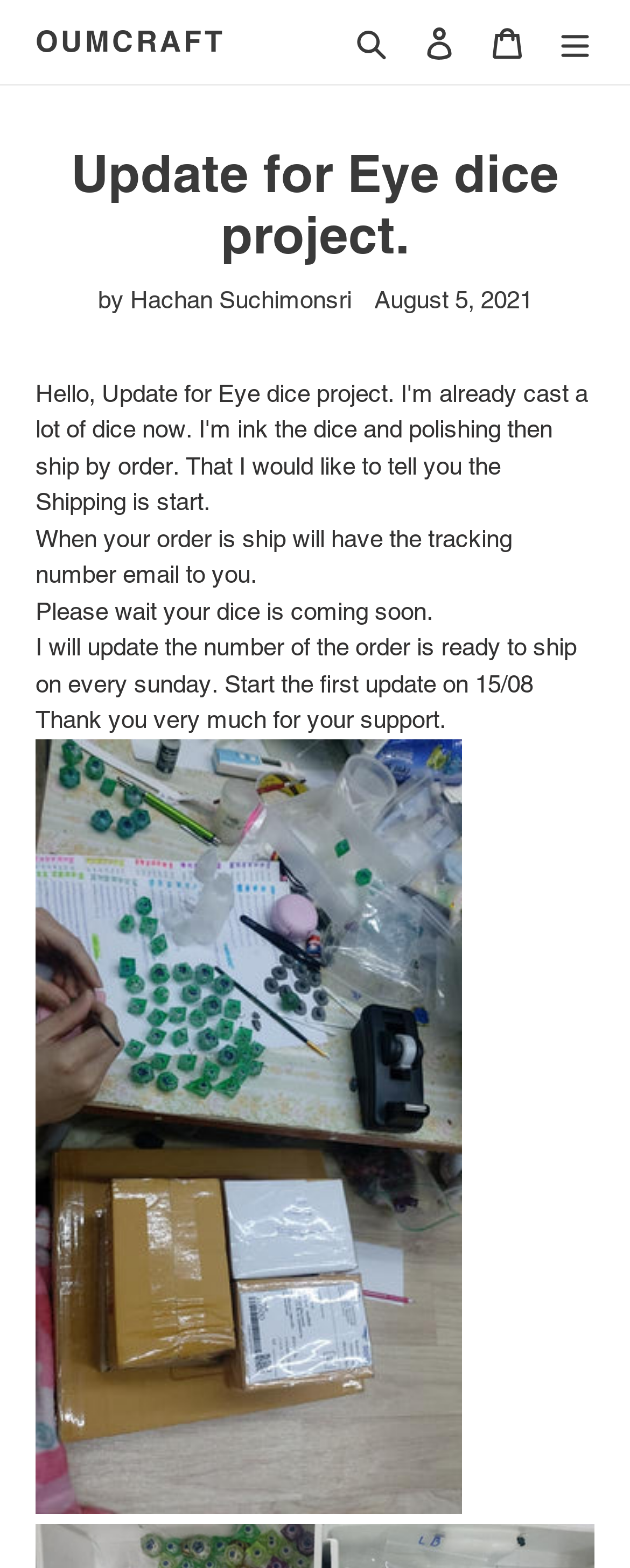Create an elaborate caption that covers all aspects of the webpage.

The webpage is about an update for the "Eye dice project" on a website called OUMCRAFT. At the top left, there is a link to the website's homepage, labeled "OUMCRAFT". To the right of this link, there are three more links: "Search", "Log in", and "Cart", which are aligned horizontally. Next to these links, there is a button labeled "Menu" that controls a mobile navigation menu.

Below these top-level elements, there is a heading that reads "Update for Eye dice project." followed by the author's name, "by Hachan Suchimonsri". On the same line, there is a timestamp indicating that the update was posted on August 5, 2021.

The main content of the webpage consists of four paragraphs of text. The first paragraph informs readers that they will receive an email with a tracking number when their order is shipped. The second paragraph reassures readers that their dice are coming soon. The third paragraph explains that the author will update the number of orders ready to ship every Sunday, starting from August 15. The fourth and final paragraph expresses gratitude to readers for their support.